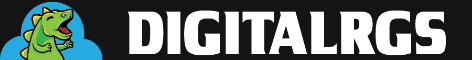Give a short answer using one word or phrase for the question:
What is the background of the logo?

Blue cloud